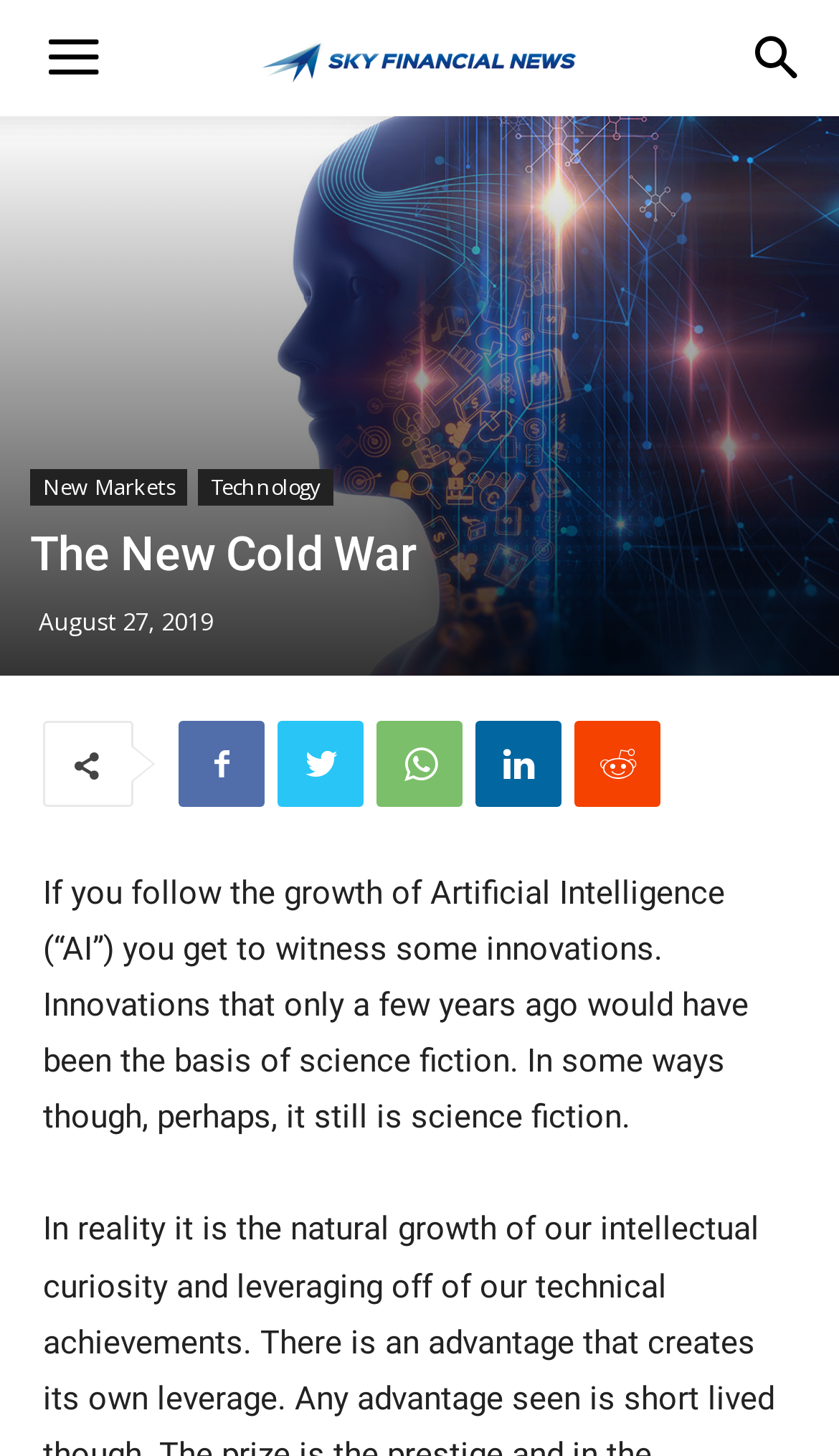What is the topic of the article?
Based on the screenshot, give a detailed explanation to answer the question.

Based on the heading 'The New Cold War' and the content of the article, it appears to be discussing the topic of a new cold war, possibly related to artificial intelligence.